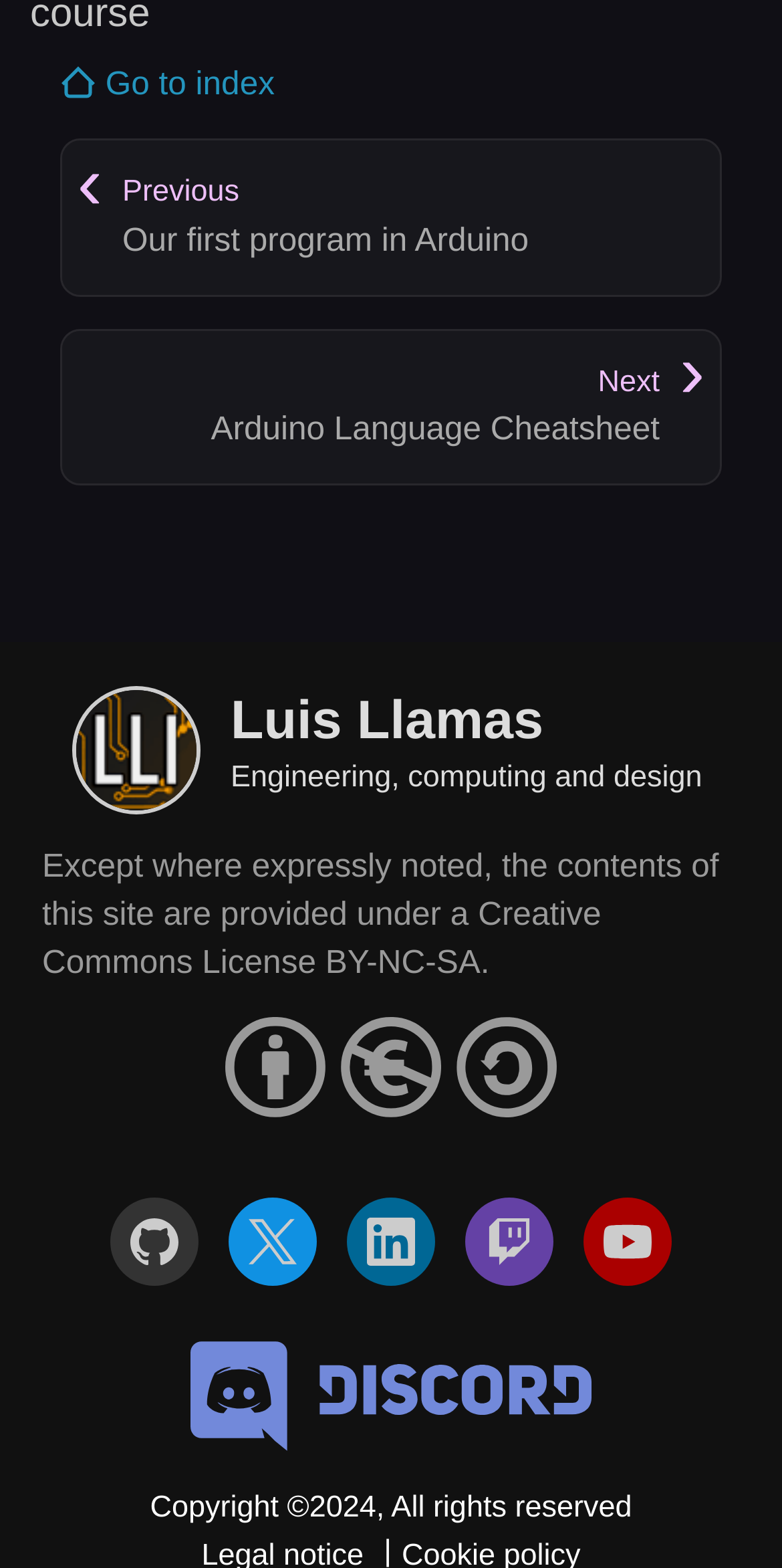Locate the bounding box coordinates of the item that should be clicked to fulfill the instruction: "Visit Luis Llamas Engineering, computing and design".

[0.295, 0.438, 0.898, 0.524]